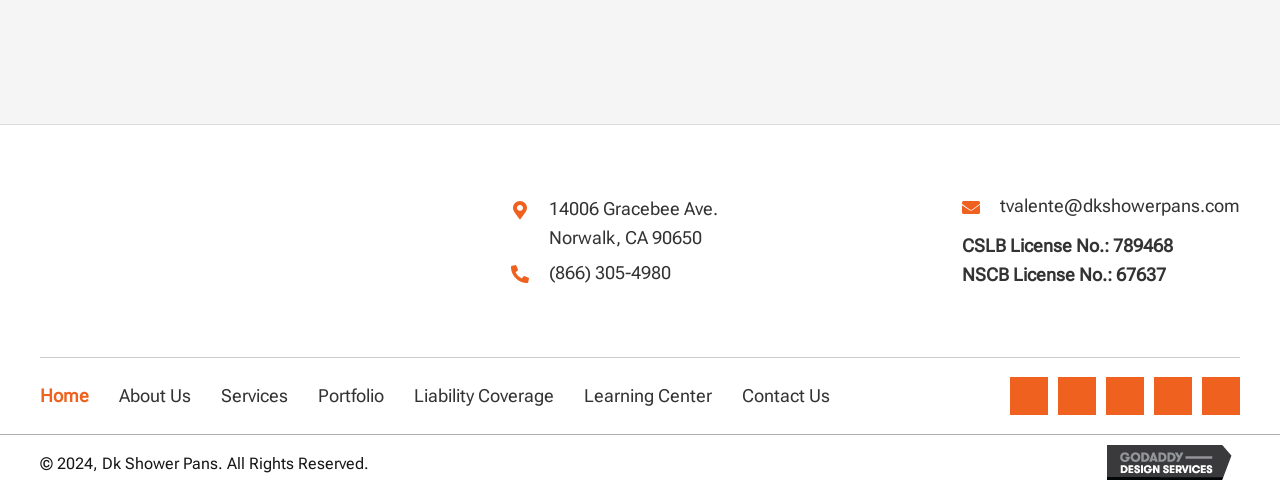What is the phone number to contact the company?
Answer the question in a detailed and comprehensive manner.

I found the phone number by looking at the link element with the text '(866) 305-4980' which is located near the company's address at the top section of the webpage.